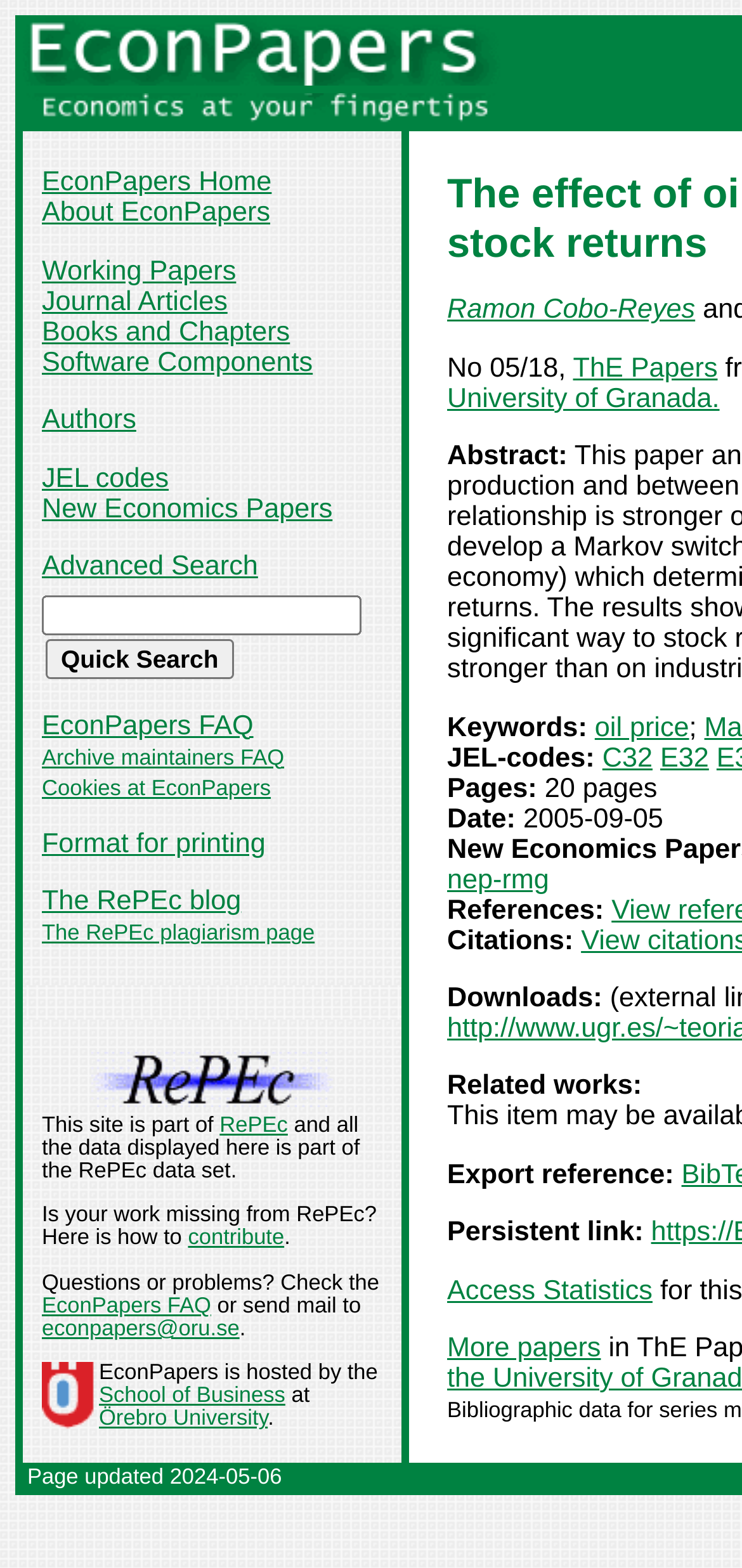Who is the author of the paper?
Please provide a detailed and comprehensive answer to the question.

The author of the paper can be found in the middle section of the webpage, where it says 'By Ramon Cobo-Reyes and Gabriel Perez Quiros'.